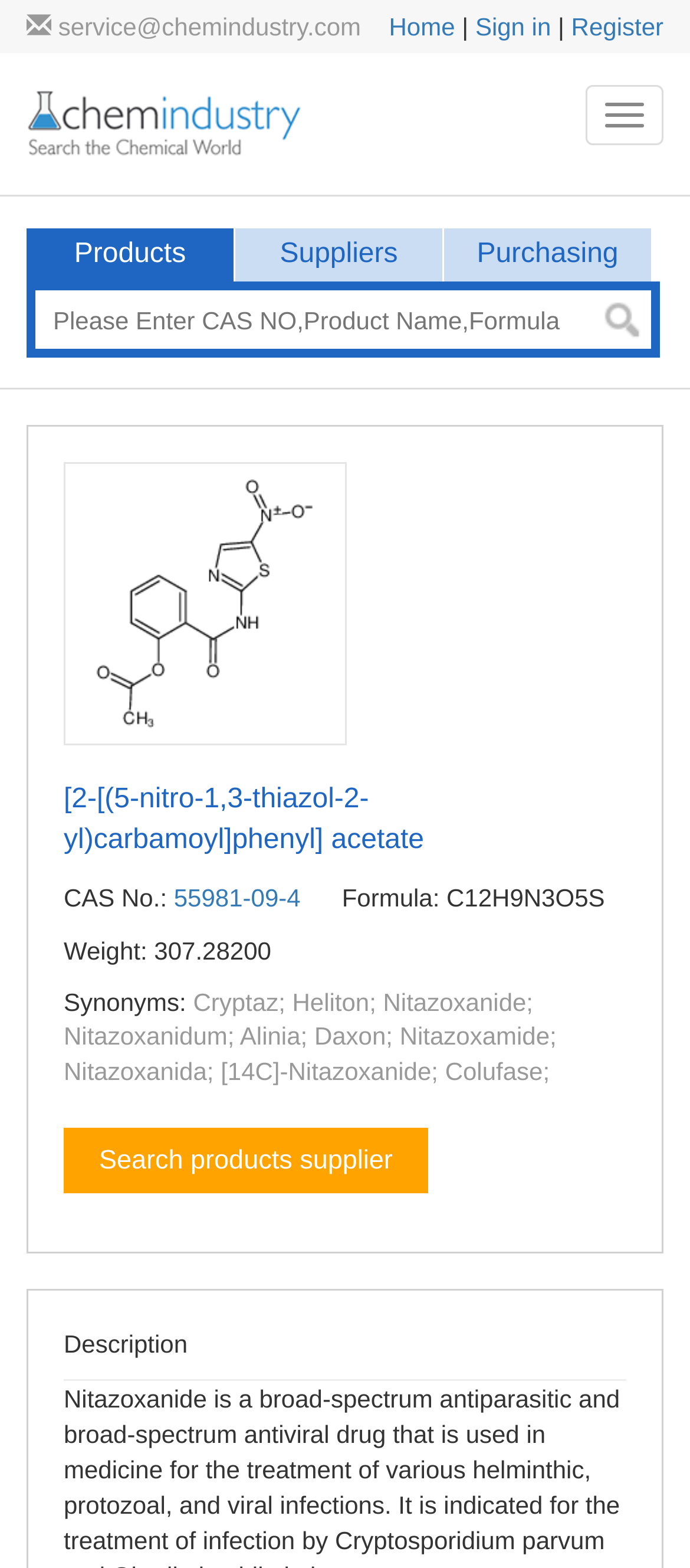Use one word or a short phrase to answer the question provided: 
What is the chemical formula of the product?

C12H9N3O5S